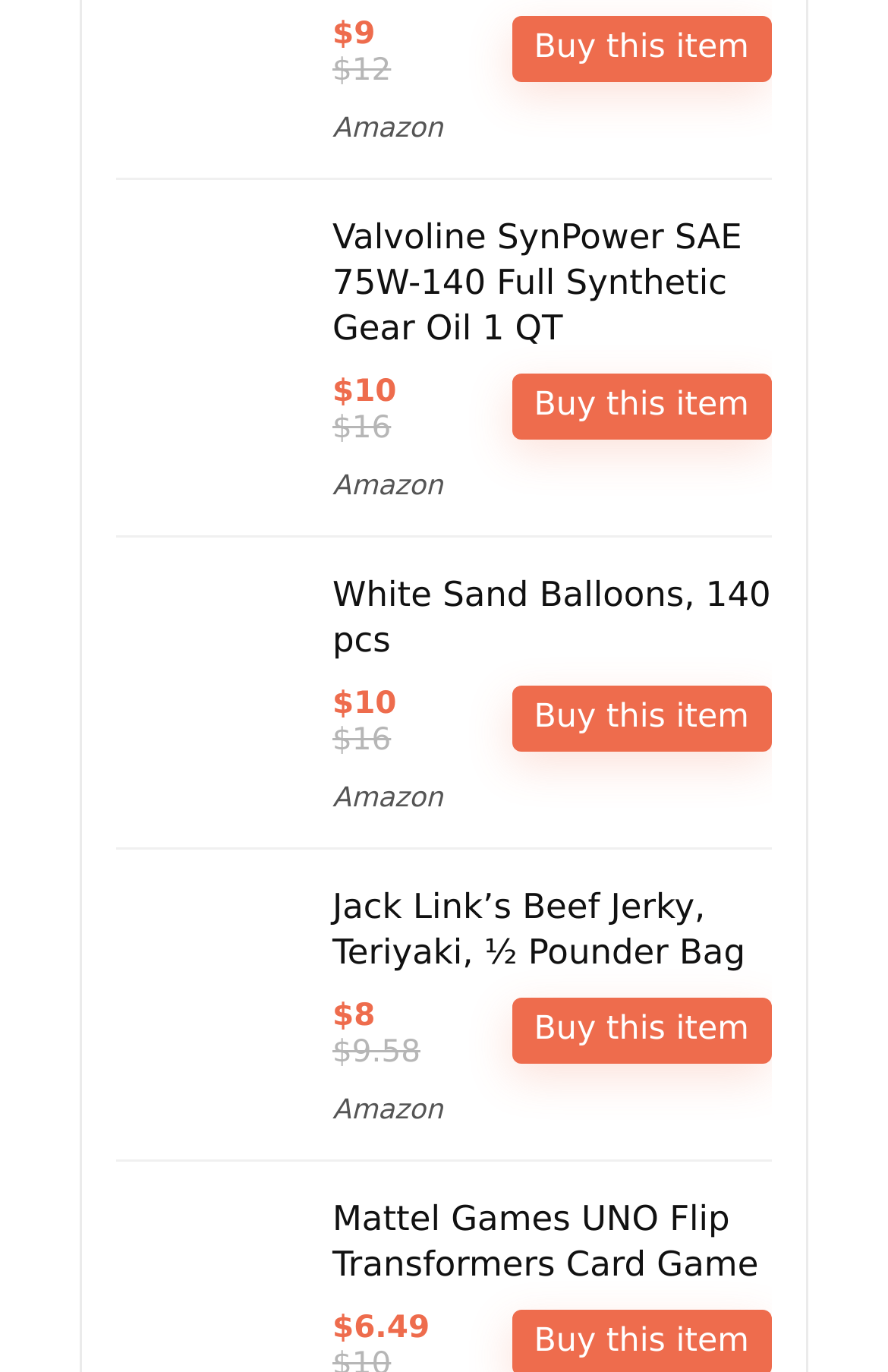What is the lowest price of a product?
Using the information from the image, provide a comprehensive answer to the question.

I looked at the prices of all the products and found that the lowest price is $6.49, which is the price of the Mattel Games UNO Flip Transformers Card Game.